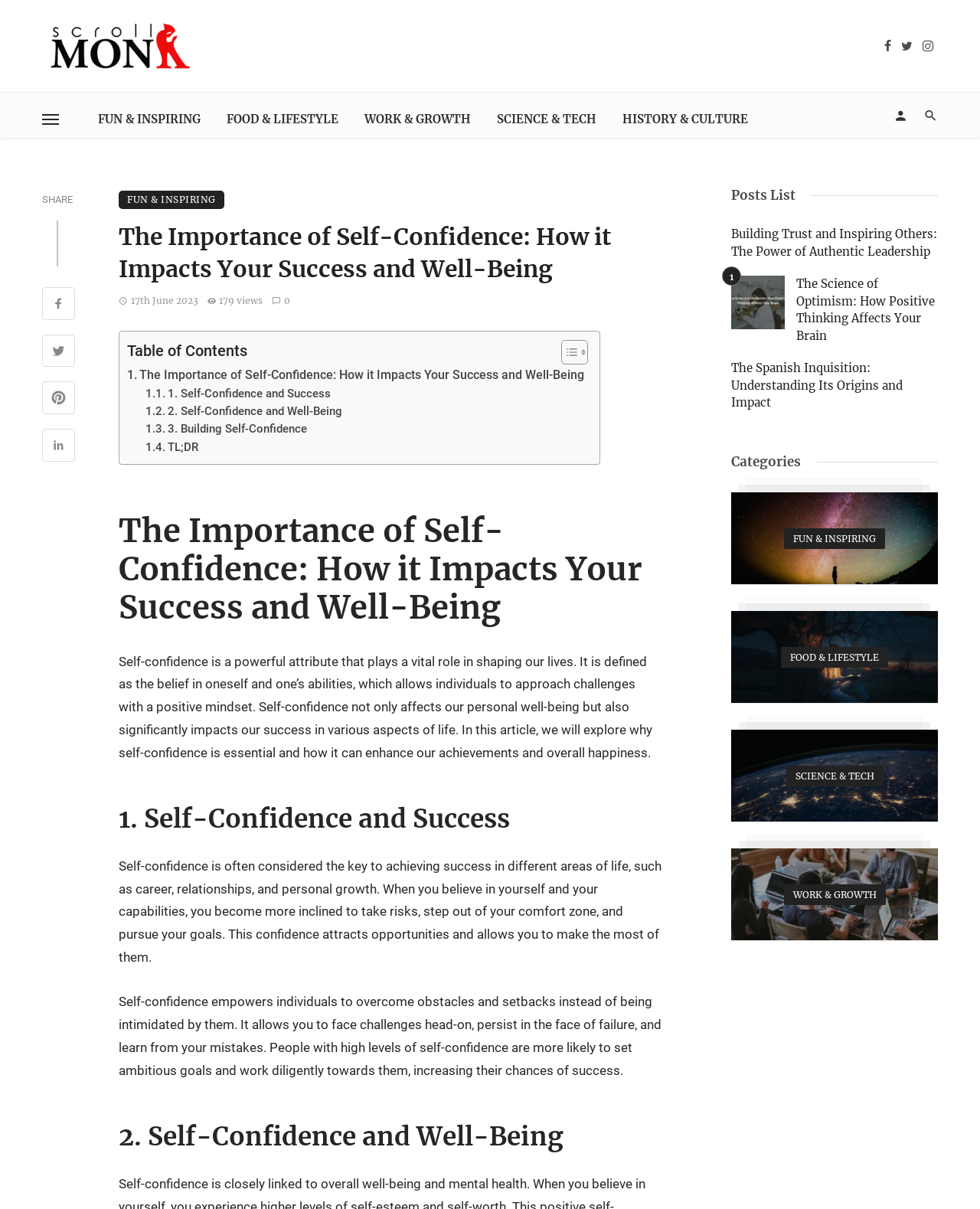Construct a comprehensive description capturing every detail on the webpage.

The webpage is about the importance of self-confidence and its impact on success and well-being. At the top, there is a logo and a navigation menu with links to various categories such as "FUN & INSPIRING", "FOOD & LIFESTYLE", "WORK & GROWTH", and "SCIENCE & TECH". Below the navigation menu, there is a heading that reads "The Importance of Self-Confidence: How it Impacts Your Success and Well-Being" followed by a brief description of self-confidence and its role in shaping our lives.

The main content of the webpage is divided into three sections: "Self-Confidence and Success", "Self-Confidence and Well-Being", and "Building Self-Confidence". Each section has a heading and a brief paragraph explaining the importance of self-confidence in achieving success and well-being.

On the right side of the webpage, there is a table of contents with links to different sections of the article. Below the table of contents, there is a section titled "Posts List" that displays a list of article titles with links to each article. The articles are categorized into different topics such as leadership, optimism, and history.

At the bottom of the webpage, there are links to view all articles in each category, accompanied by images and category names. Overall, the webpage has a clean and organized layout, making it easy to navigate and read.